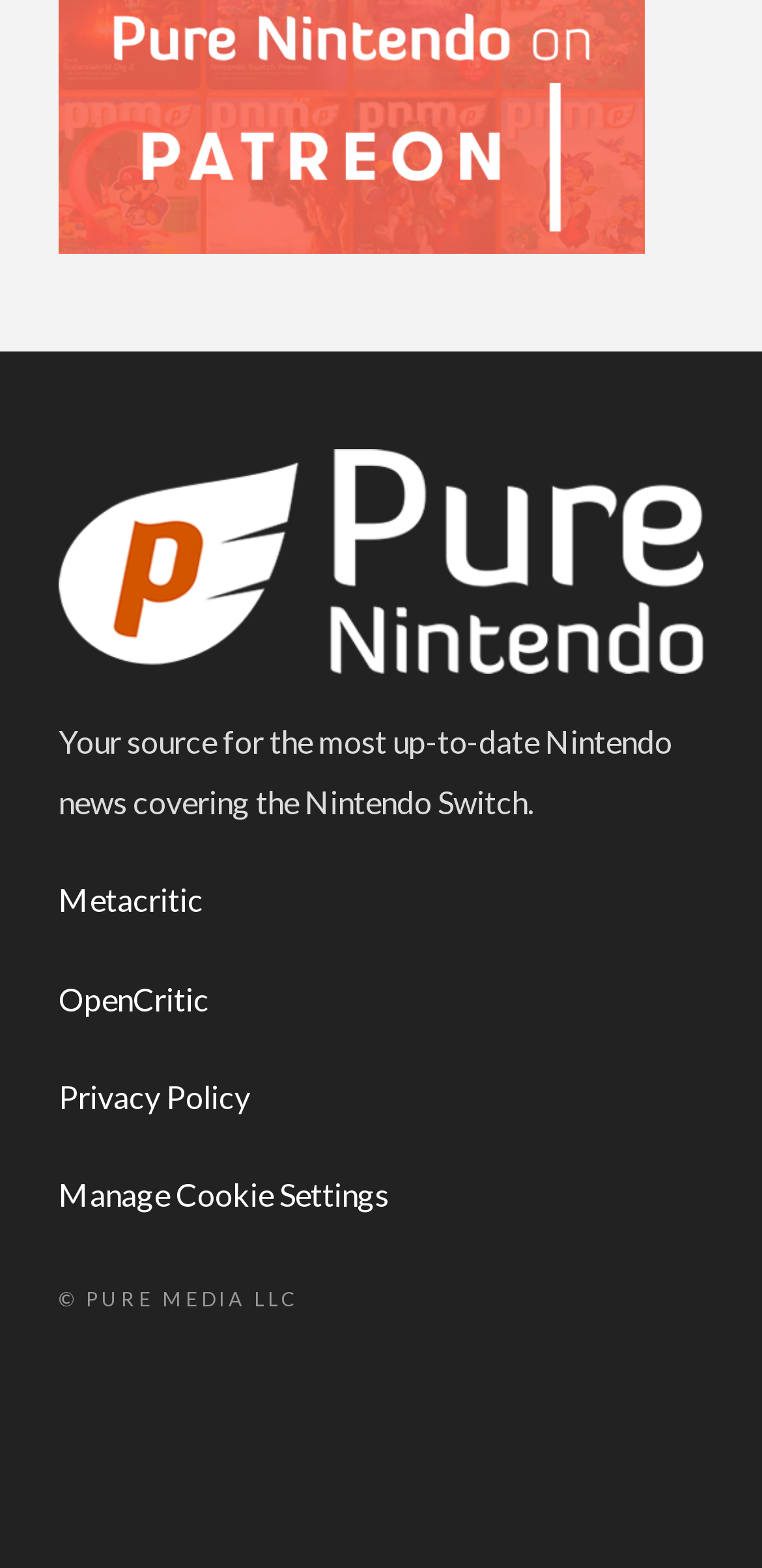Use a single word or phrase to answer the question:
How many links are there in the footer section?

5